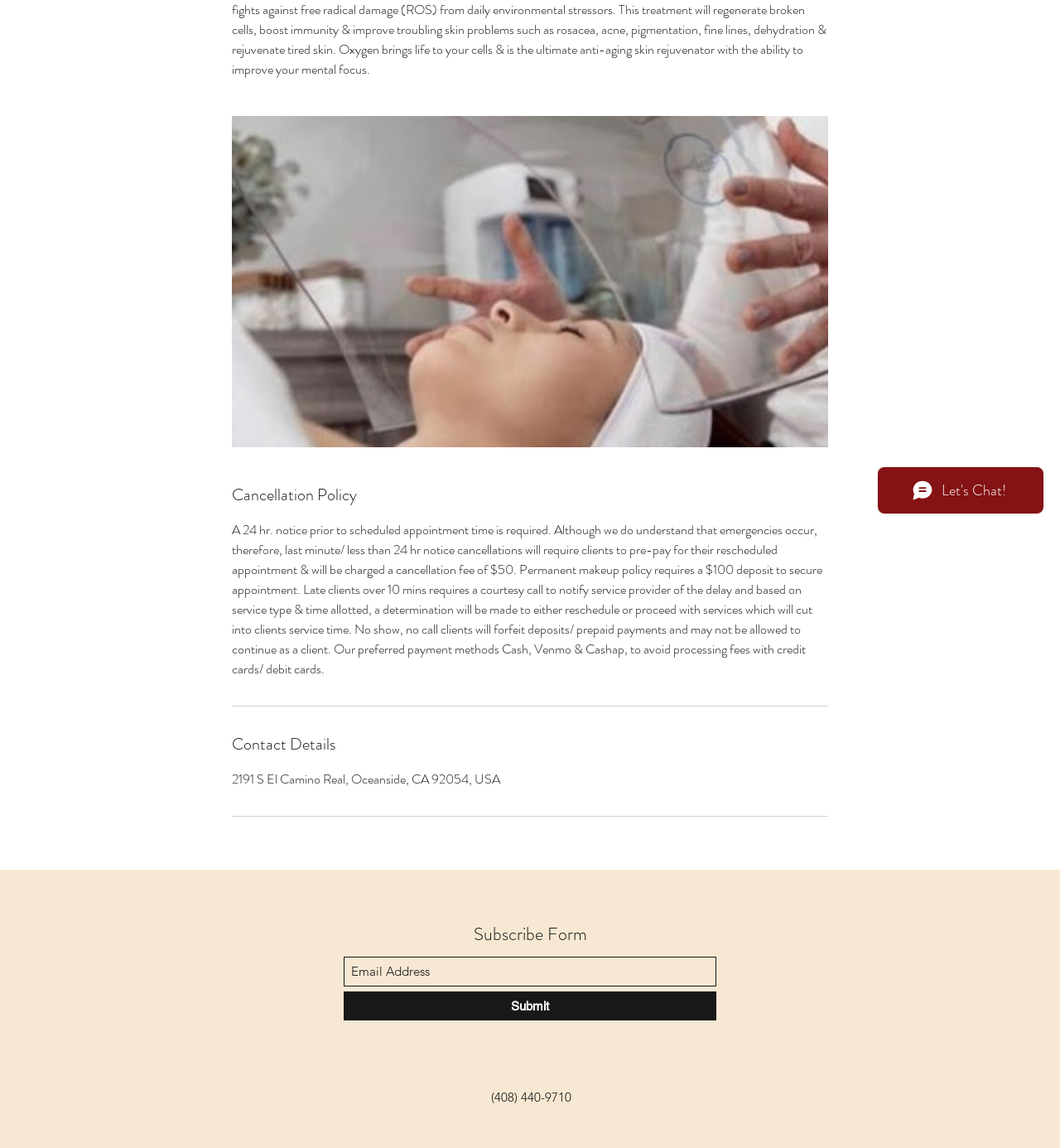Extract the bounding box coordinates for the described element: "Submit". The coordinates should be represented as four float numbers between 0 and 1: [left, top, right, bottom].

[0.324, 0.864, 0.676, 0.889]